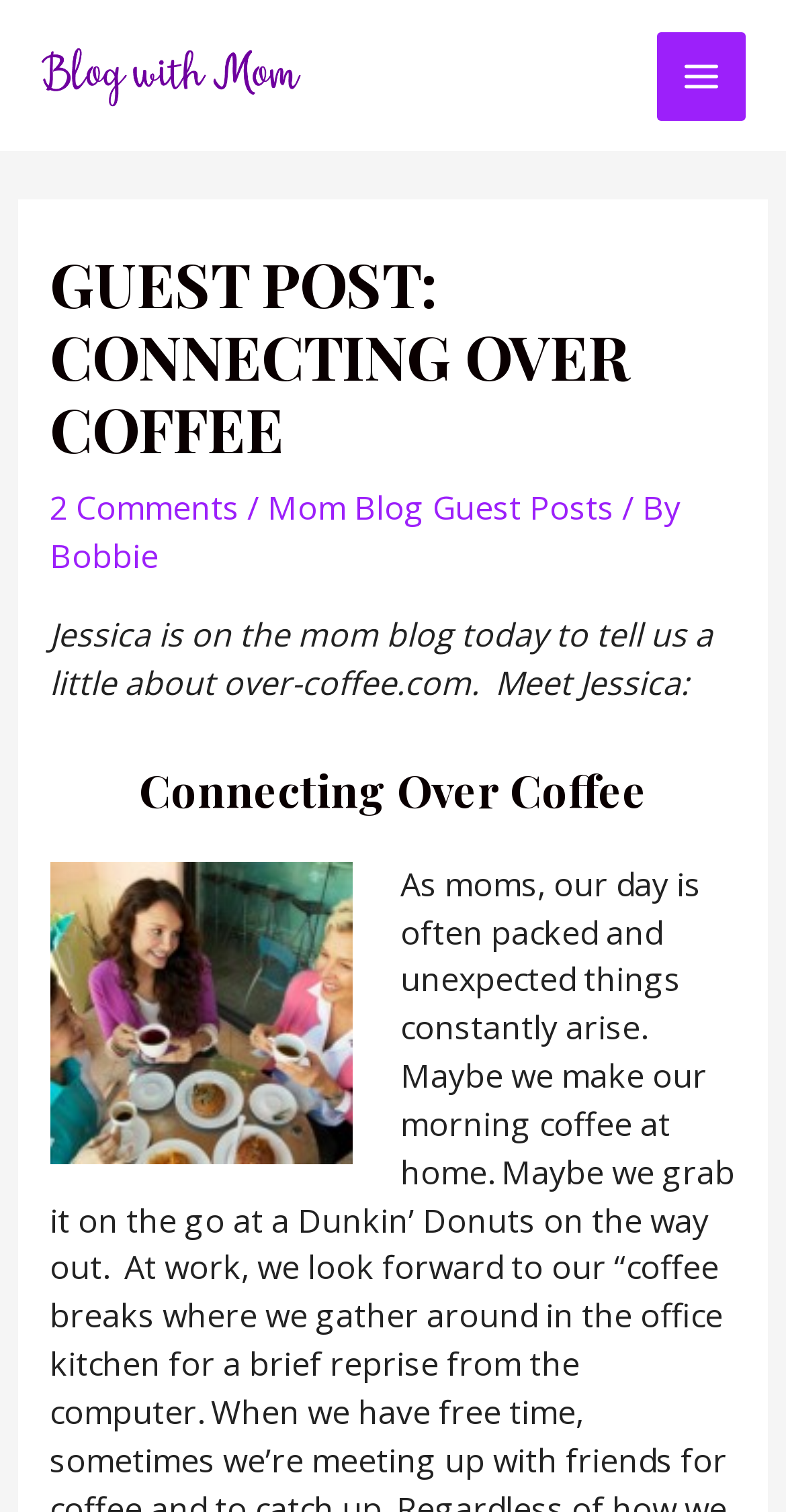Find the bounding box of the element with the following description: "Bobbie". The coordinates must be four float numbers between 0 and 1, formatted as [left, top, right, bottom].

[0.063, 0.352, 0.202, 0.382]